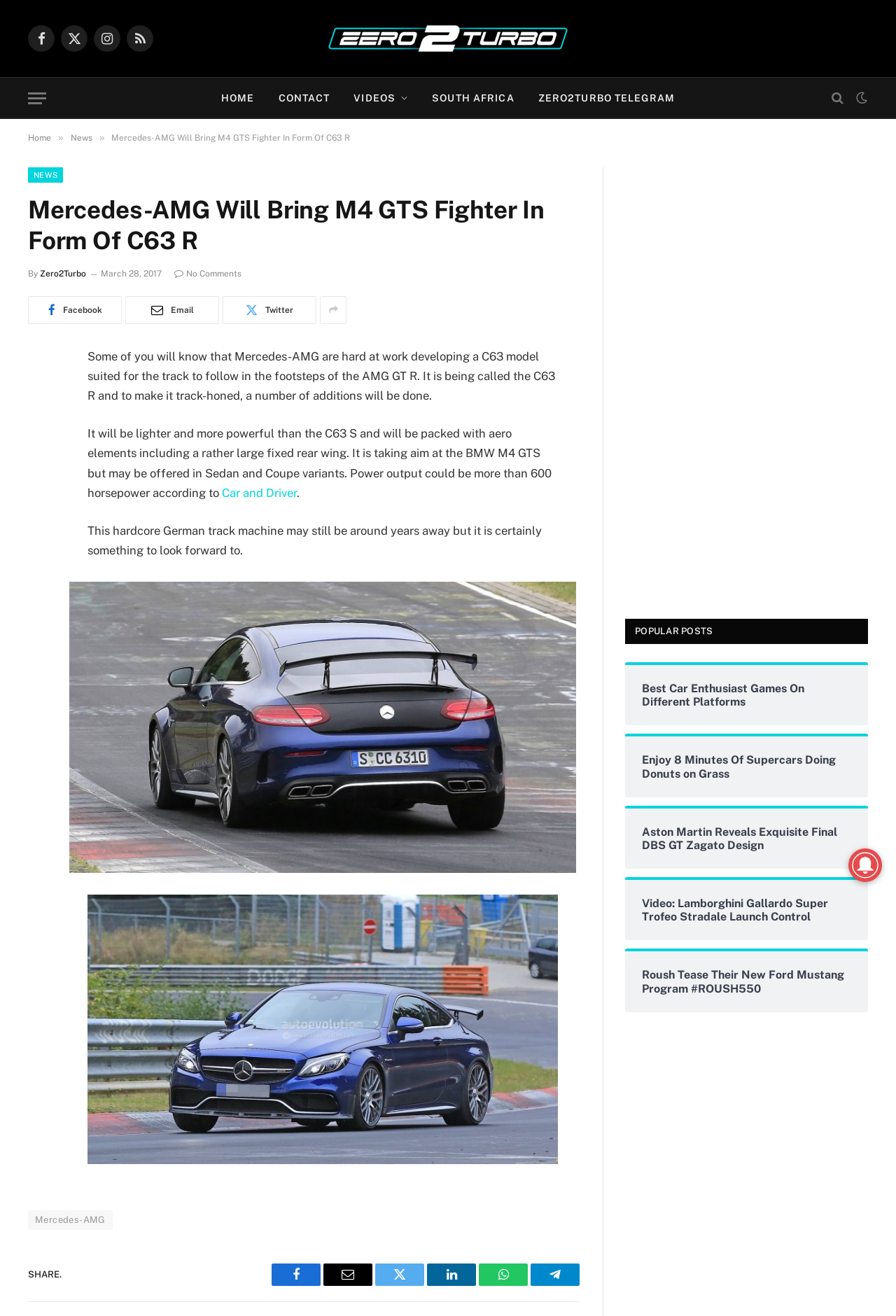Find the bounding box coordinates for the element that must be clicked to complete the instruction: "Check out Safety Emporium for your N95, N99, and face shield needs". The coordinates should be four float numbers between 0 and 1, indicated as [left, top, right, bottom].

None